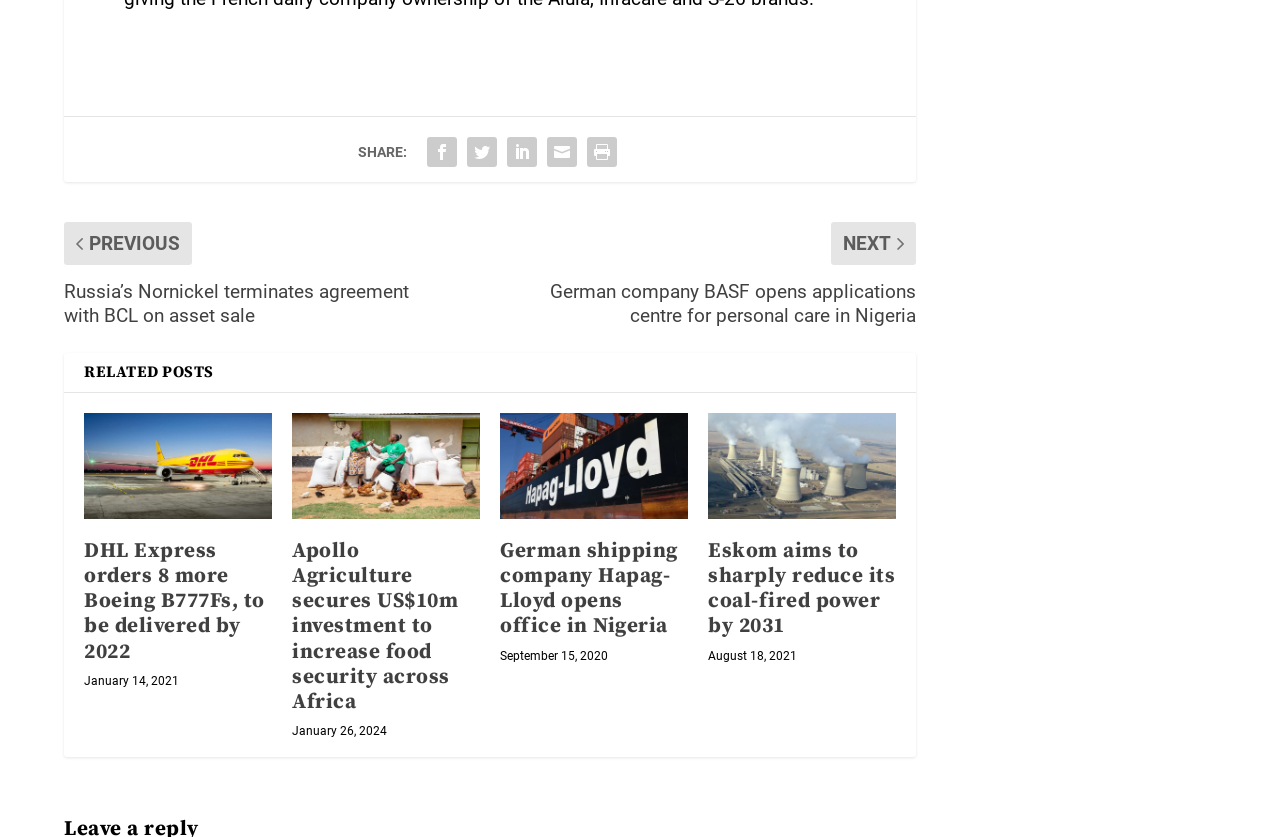Give a one-word or short phrase answer to this question: 
What type of content is displayed on this webpage?

News articles